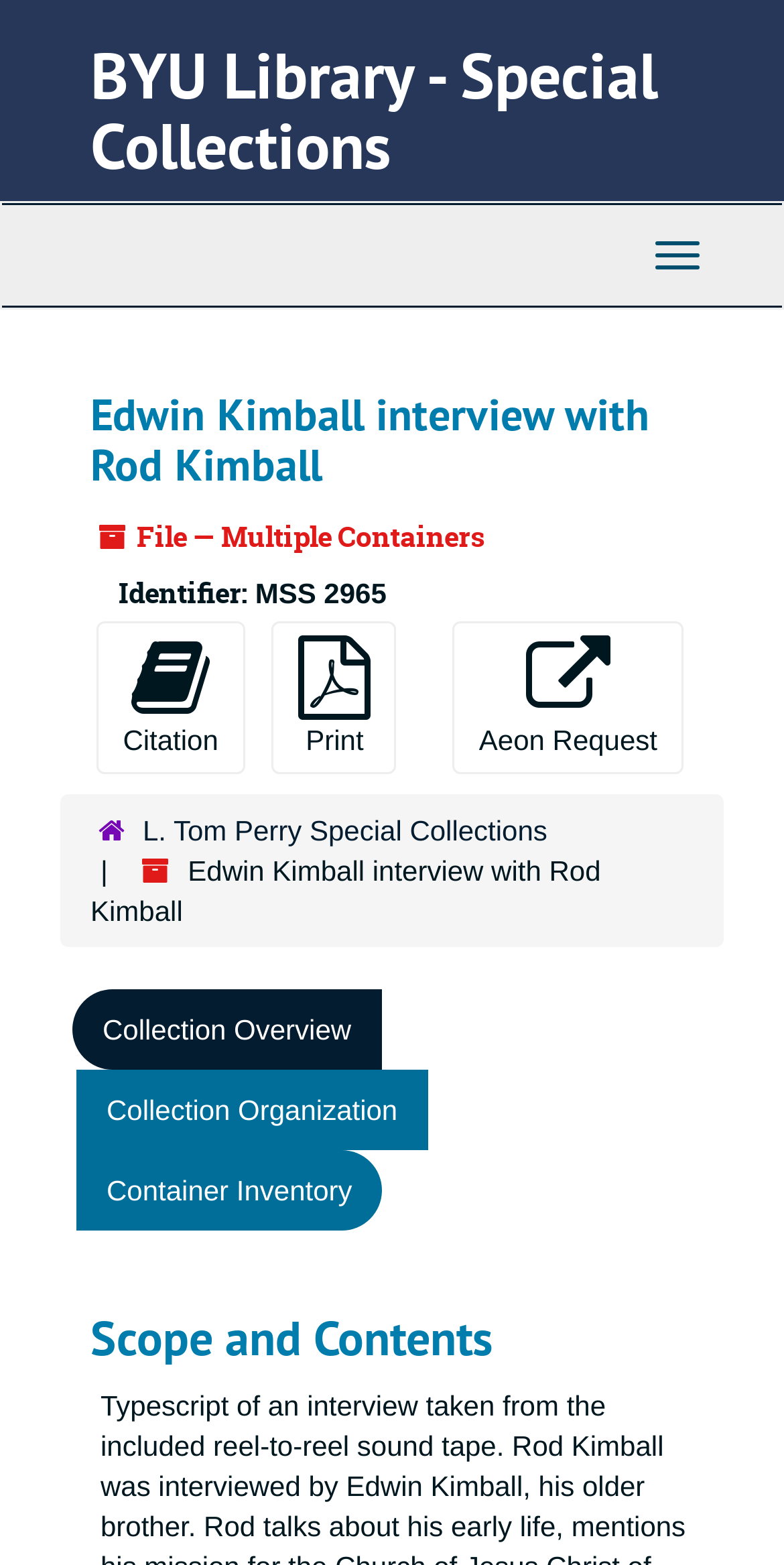Given the element description, predict the bounding box coordinates in the format (top-left x, top-left y, bottom-right x, bottom-right y), using floating point numbers between 0 and 1: L. Tom Perry Special Collections

[0.182, 0.52, 0.698, 0.541]